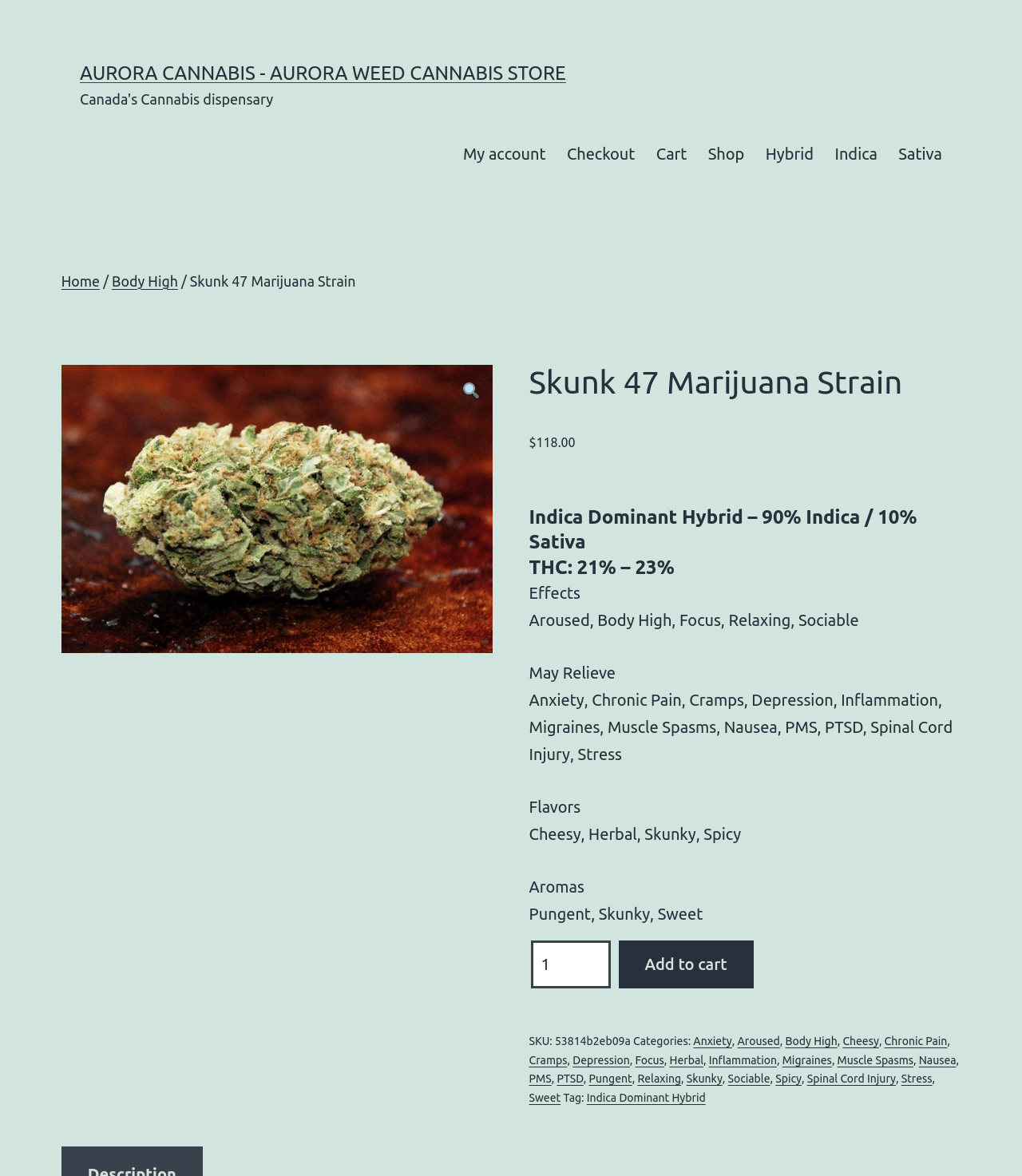Pinpoint the bounding box coordinates of the element to be clicked to execute the instruction: "Select product quantity".

[0.519, 0.8, 0.597, 0.84]